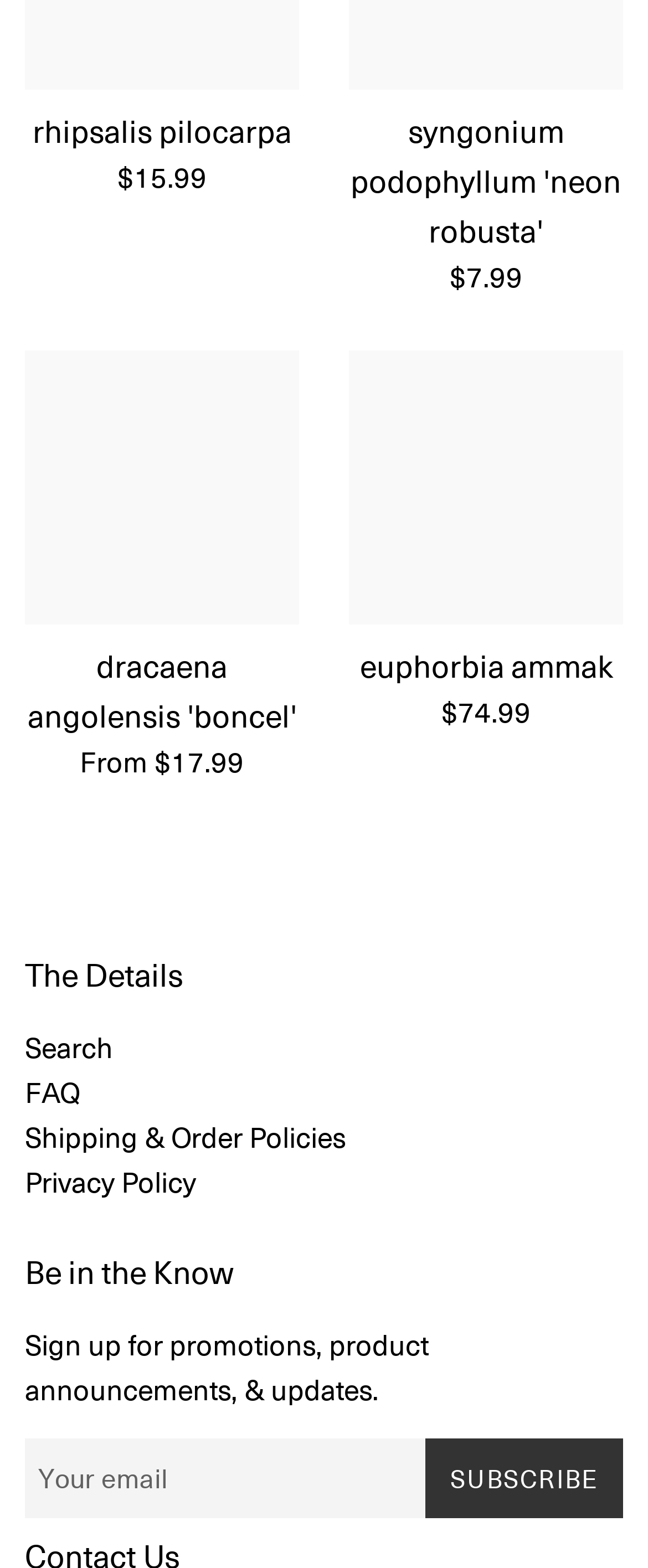Locate the bounding box coordinates of the UI element described by: "Shipping & Order Policies". Provide the coordinates as four float numbers between 0 and 1, formatted as [left, top, right, bottom].

[0.038, 0.713, 0.533, 0.738]